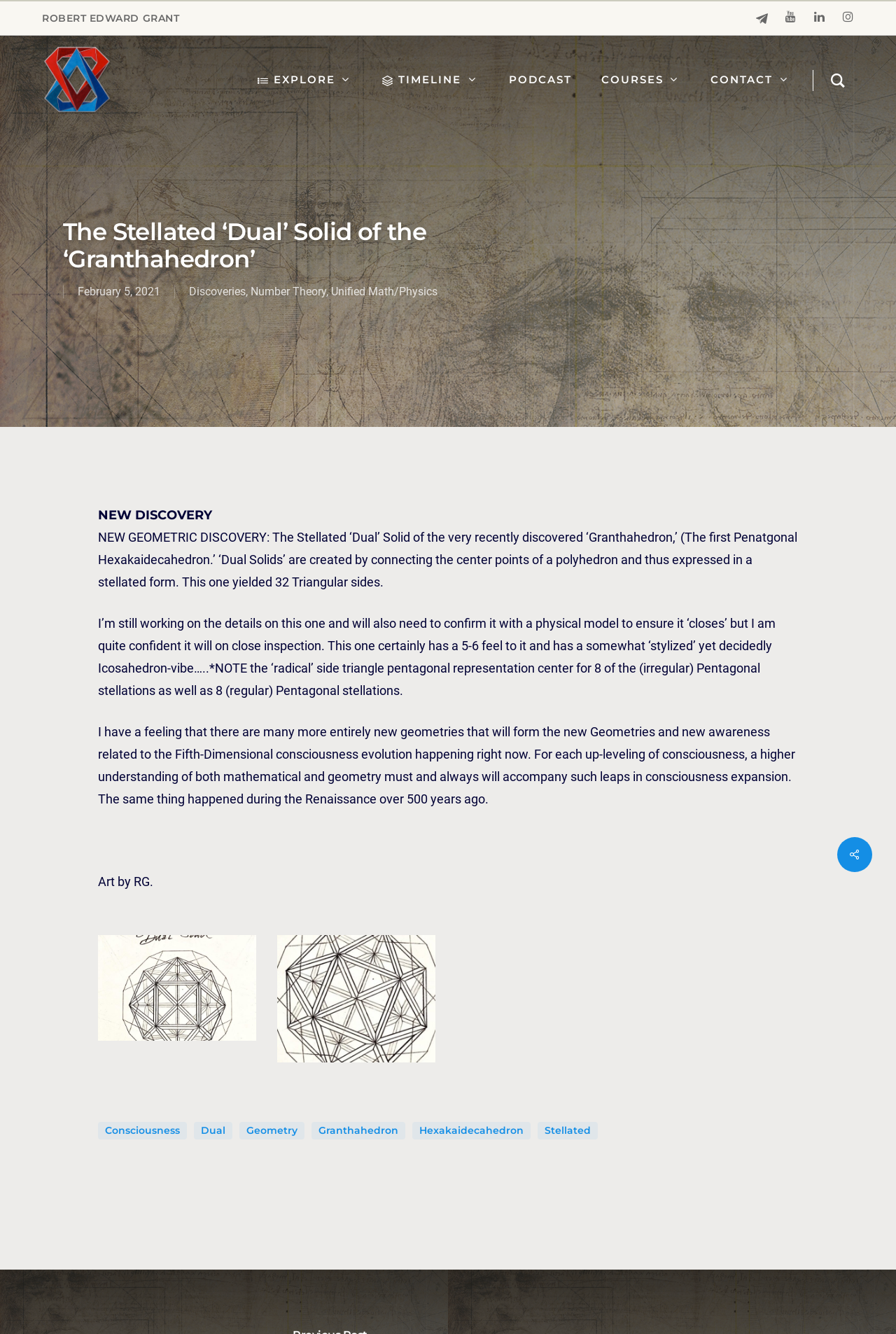What is the name of the person whose website this is?
Please give a detailed answer to the question using the information shown in the image.

The name 'Robert Edward Grant' is found in the StaticText element with bounding box coordinates [0.047, 0.009, 0.2, 0.018], which suggests that it is the name of the person whose website this is.